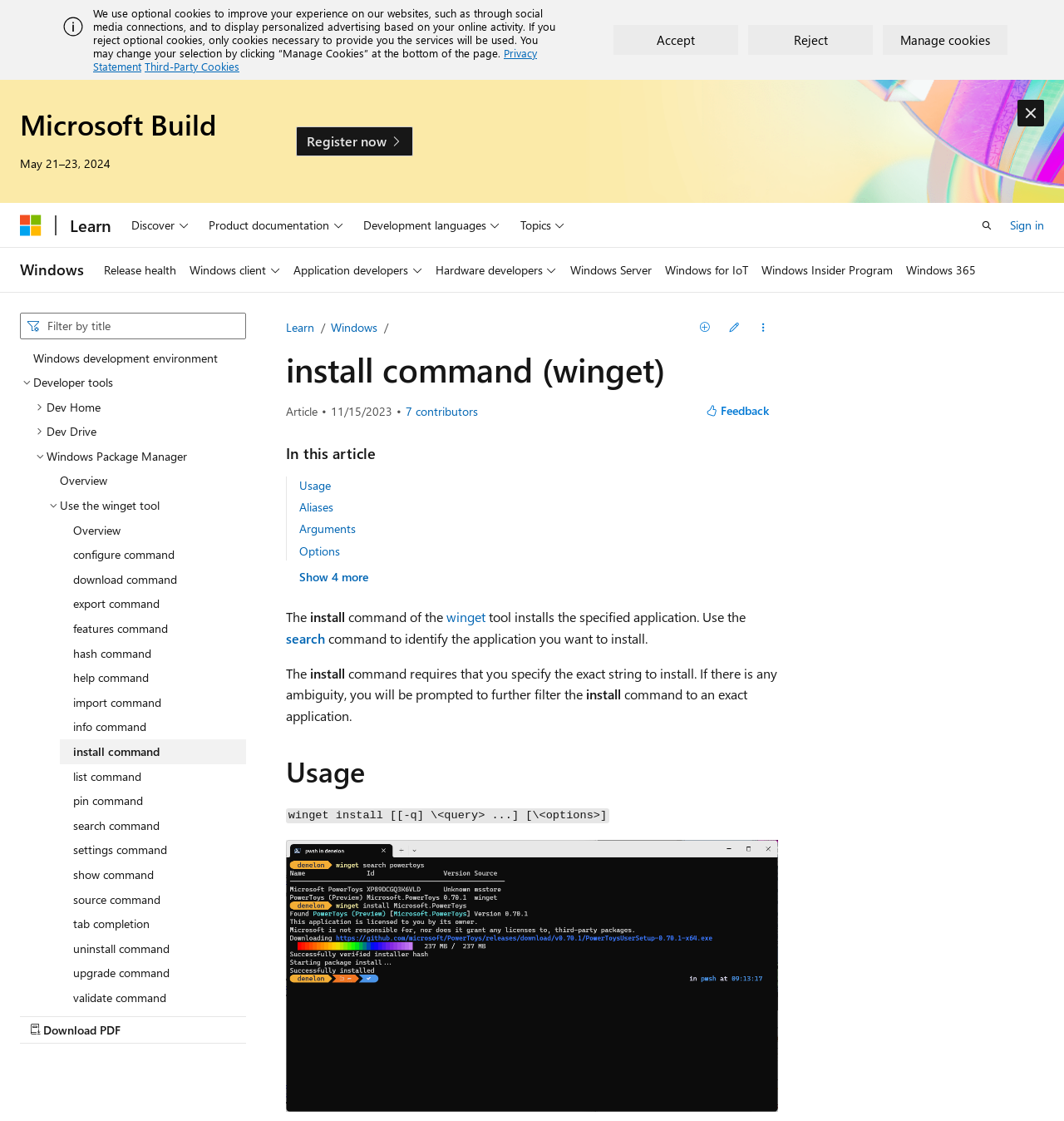Identify the bounding box for the described UI element: "7 contributors".

[0.381, 0.361, 0.449, 0.373]